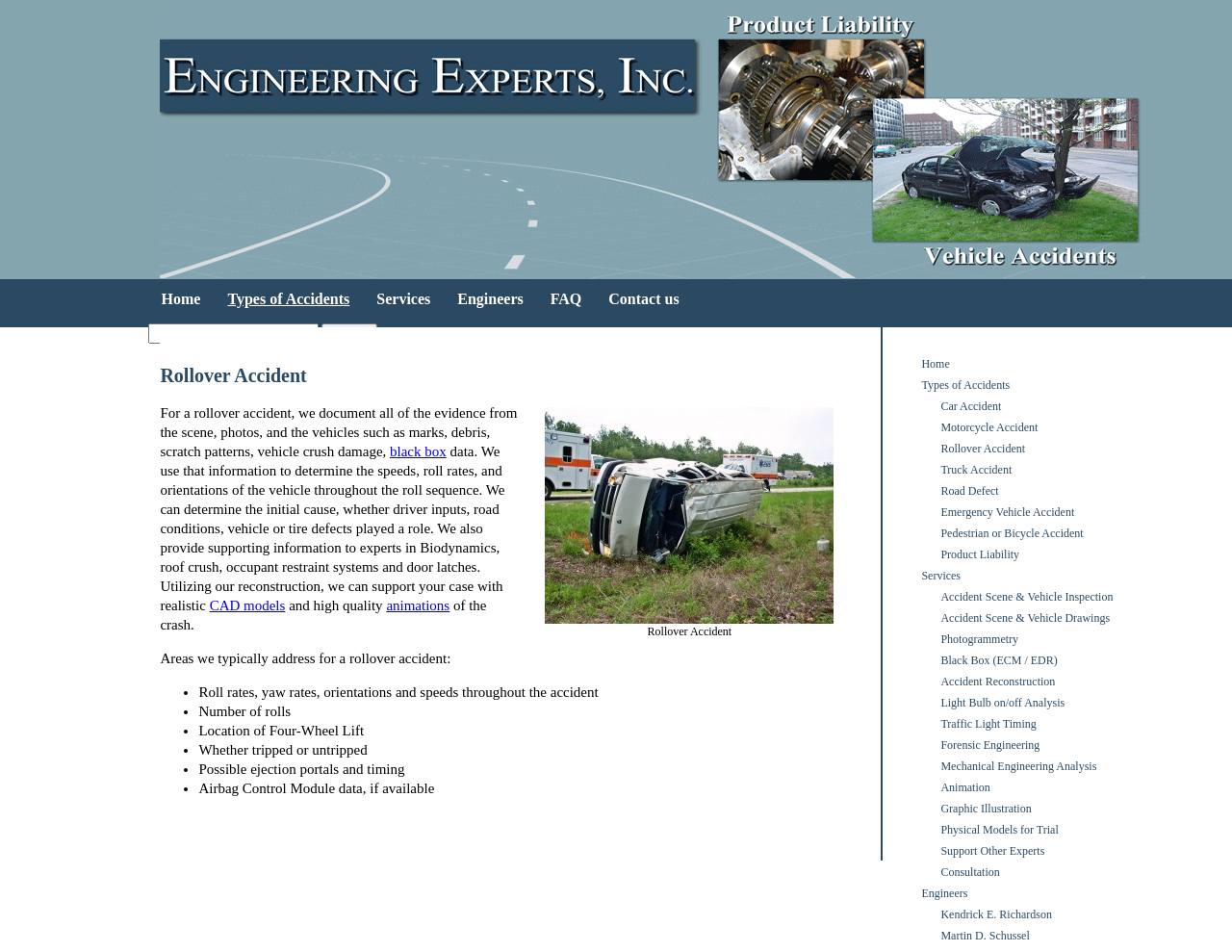Use a single word or phrase to answer this question: 
What type of data is extracted from the black box?

Vehicle data